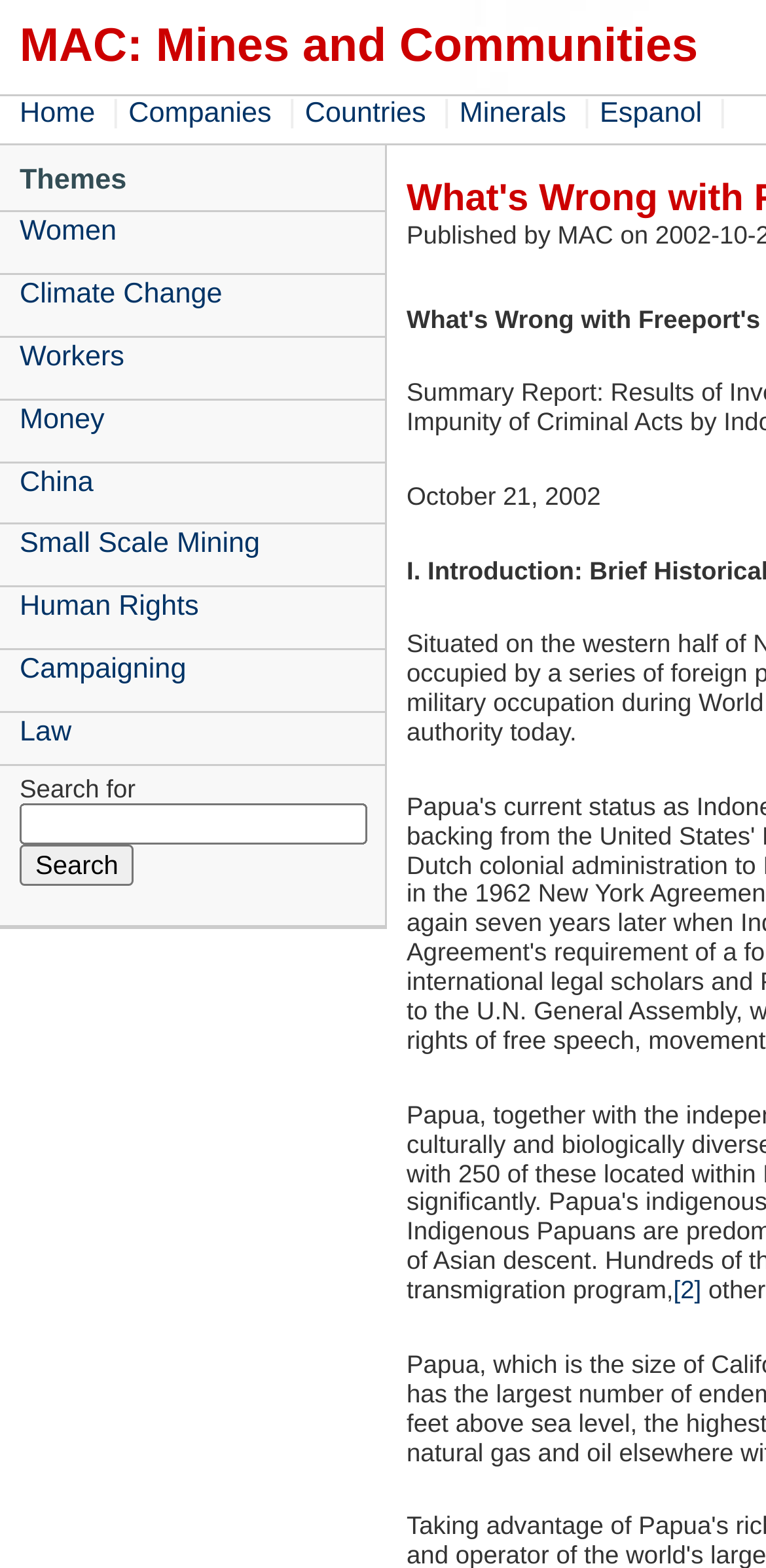Please locate the UI element described by "Climate Change" and provide its bounding box coordinates.

[0.0, 0.174, 0.503, 0.202]